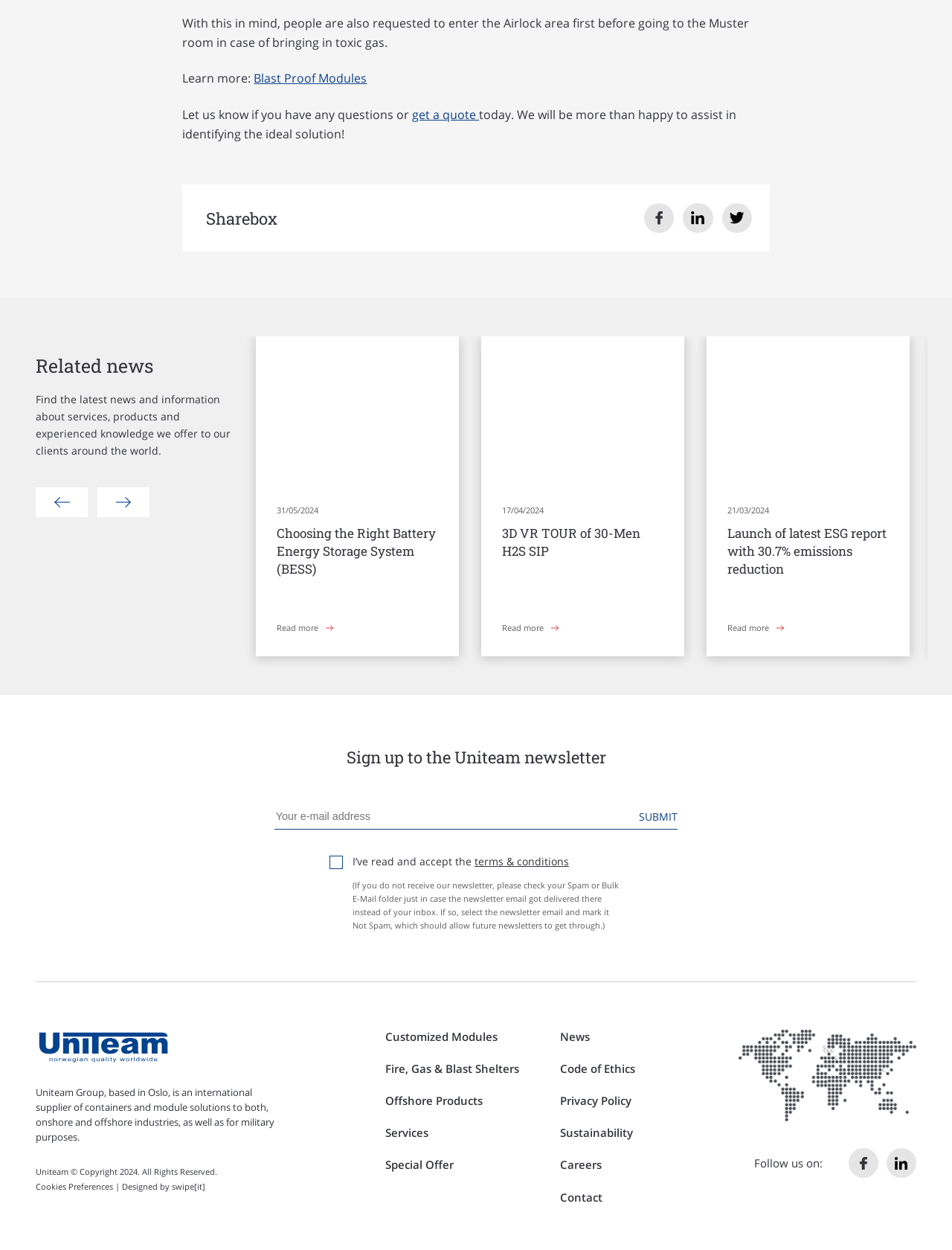Could you determine the bounding box coordinates of the clickable element to complete the instruction: "Enter your email address"? Provide the coordinates as four float numbers between 0 and 1, i.e., [left, top, right, bottom].

[0.288, 0.648, 0.671, 0.659]